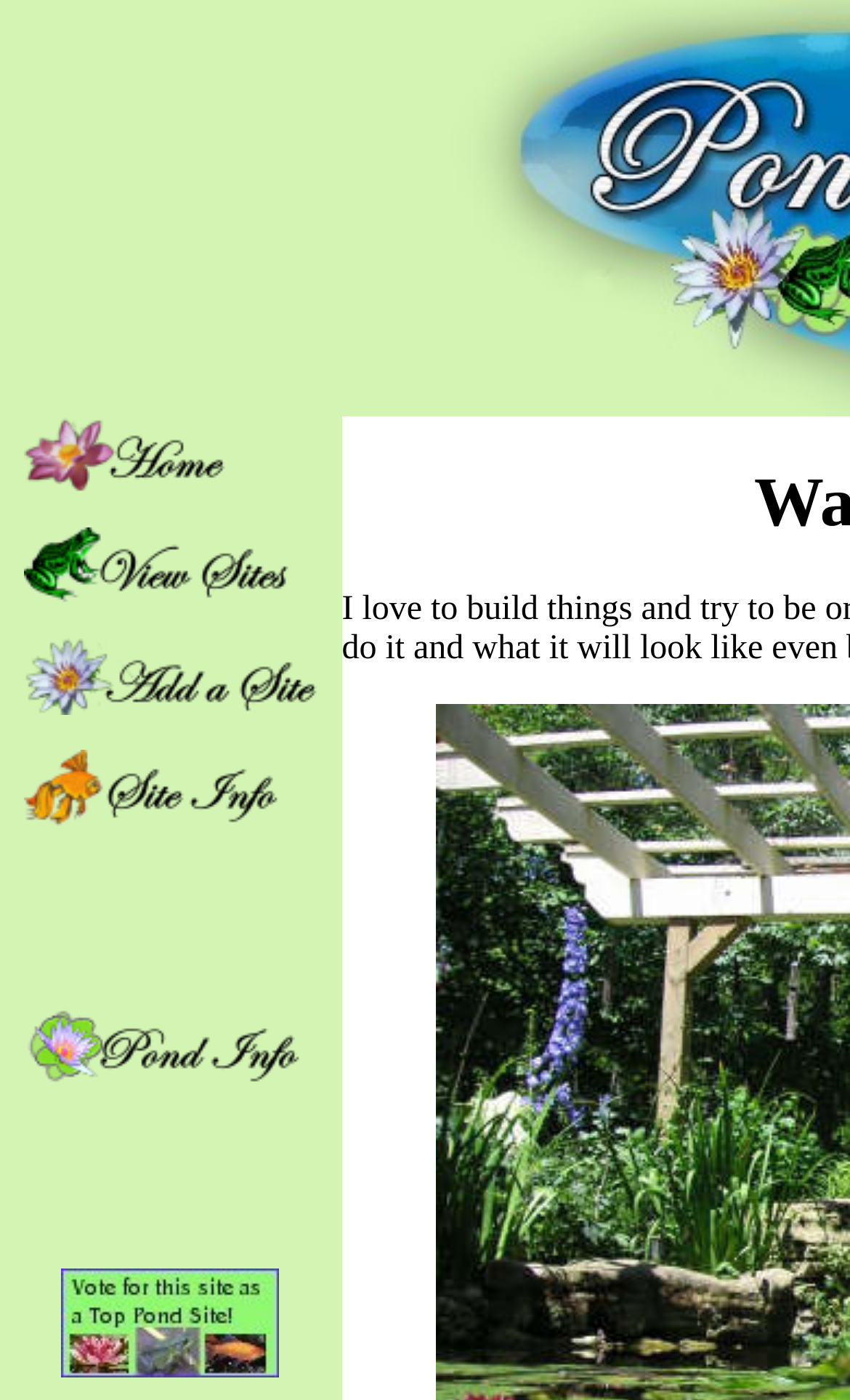Please locate and retrieve the main header text of the webpage.

Wayne's Pond Pergola